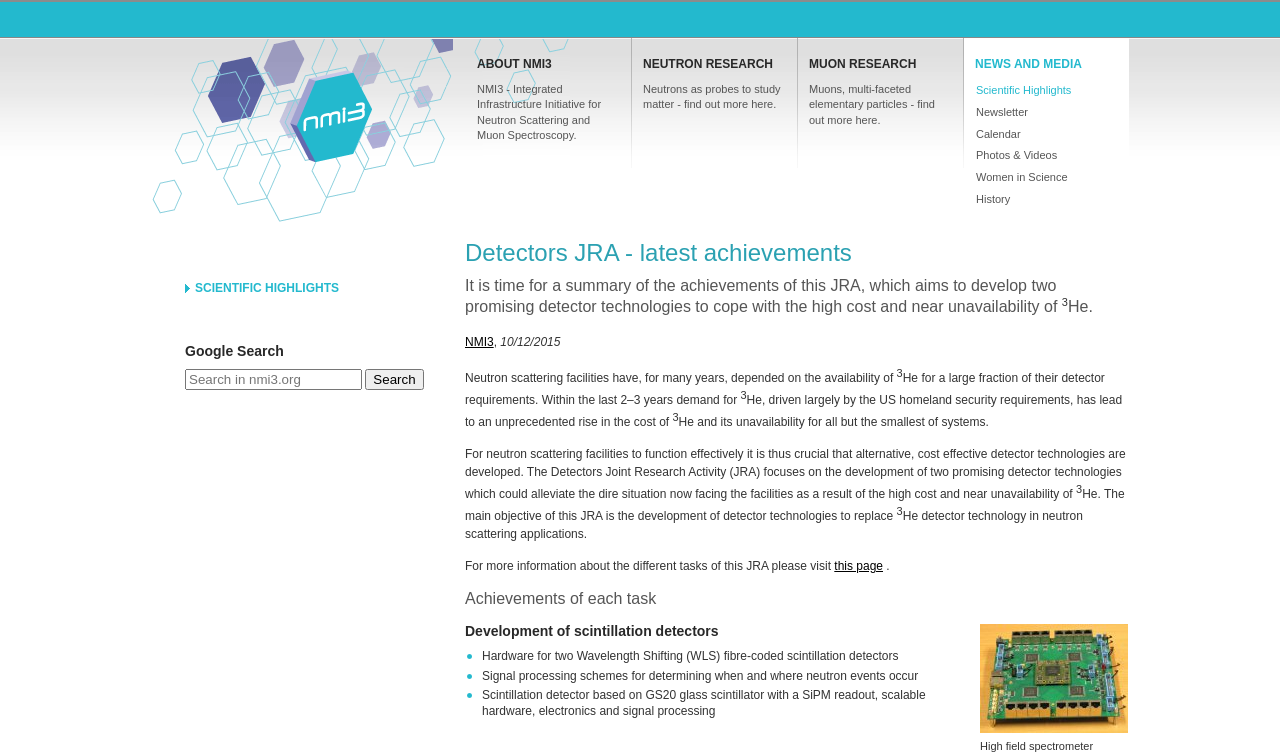Specify the bounding box coordinates of the element's area that should be clicked to execute the given instruction: "Read about NMI3". The coordinates should be four float numbers between 0 and 1, i.e., [left, top, right, bottom].

[0.363, 0.05, 0.493, 0.222]